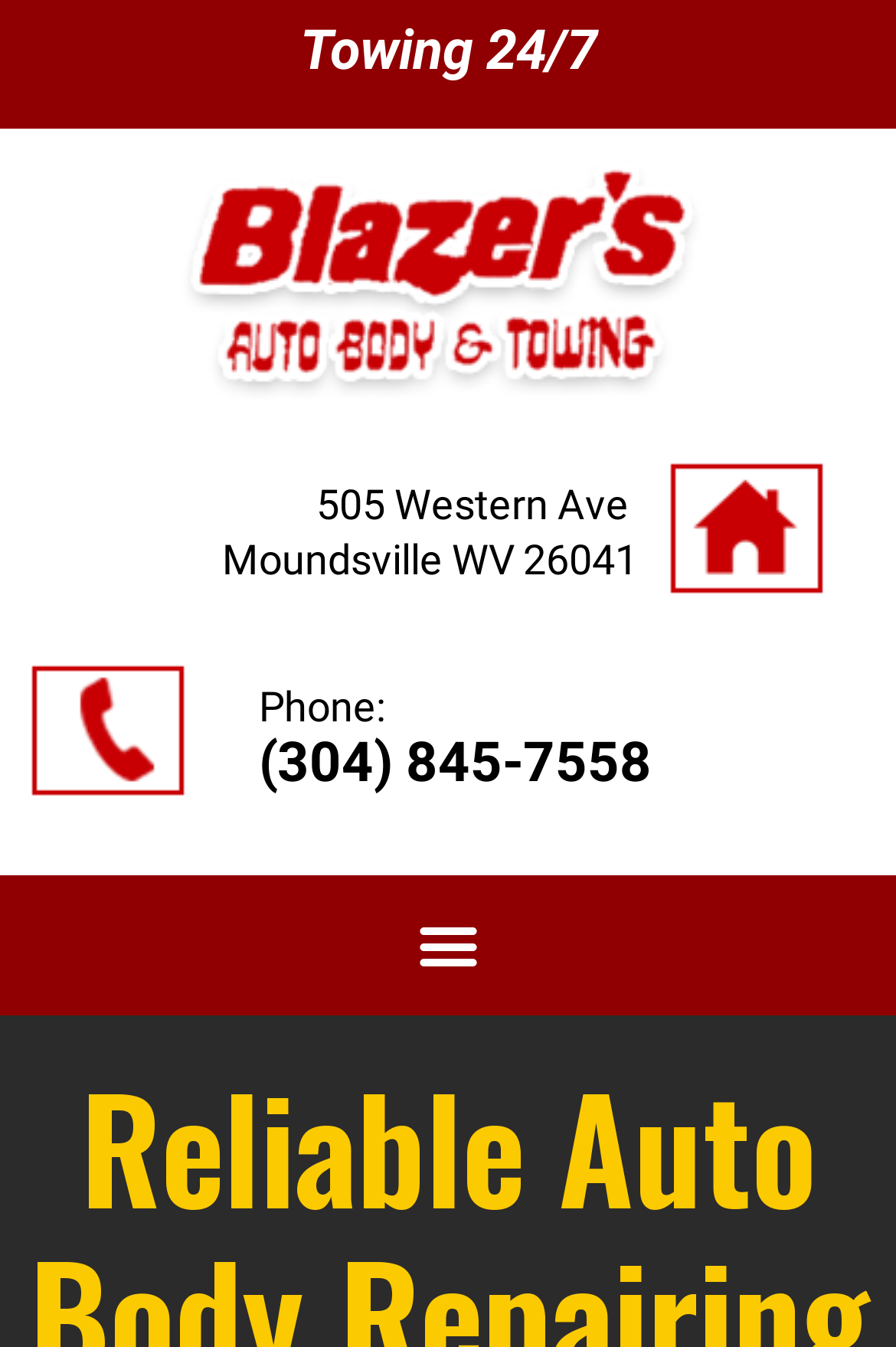Identify the bounding box coordinates for the UI element described as follows: Menu. Use the format (top-left x, top-left y, bottom-right x, bottom-right y) and ensure all values are floating point numbers between 0 and 1.

[0.448, 0.667, 0.552, 0.736]